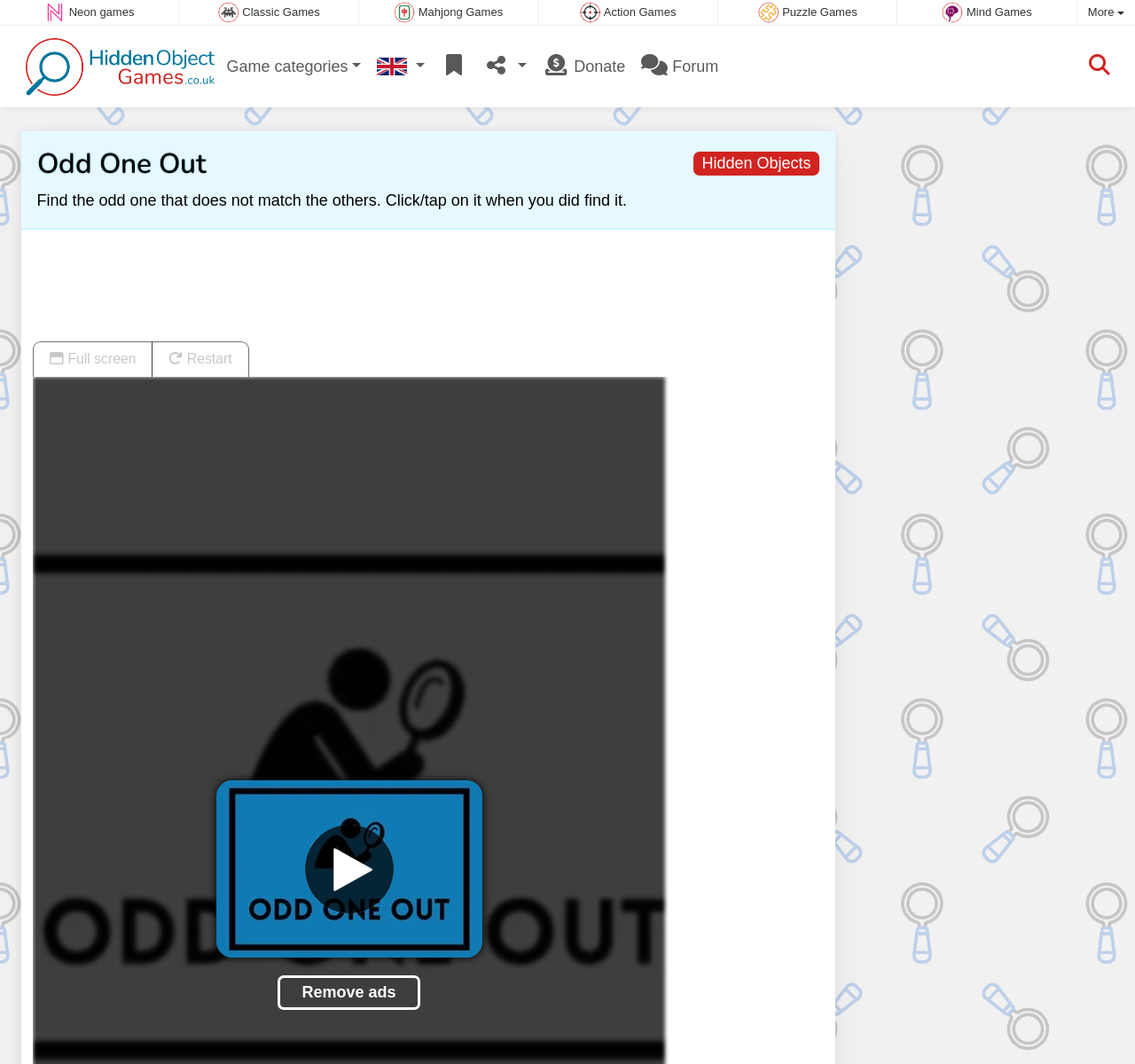Please find the bounding box coordinates for the clickable element needed to perform this instruction: "Click on the 'Remove ads' link".

[0.245, 0.916, 0.37, 0.949]